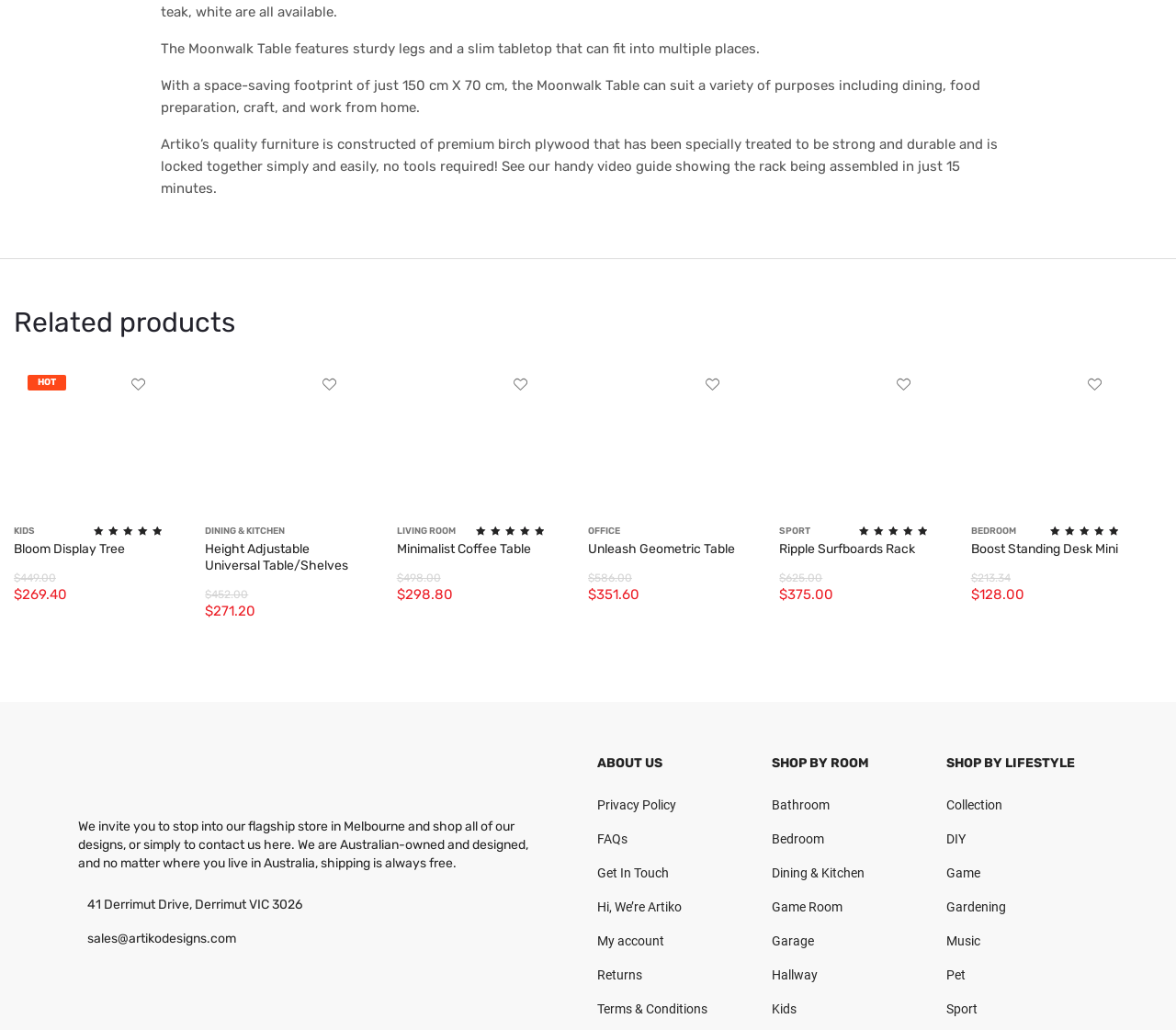Identify the bounding box coordinates of the area you need to click to perform the following instruction: "Click the 'Add to Wishlist' button".

[0.104, 0.358, 0.131, 0.389]